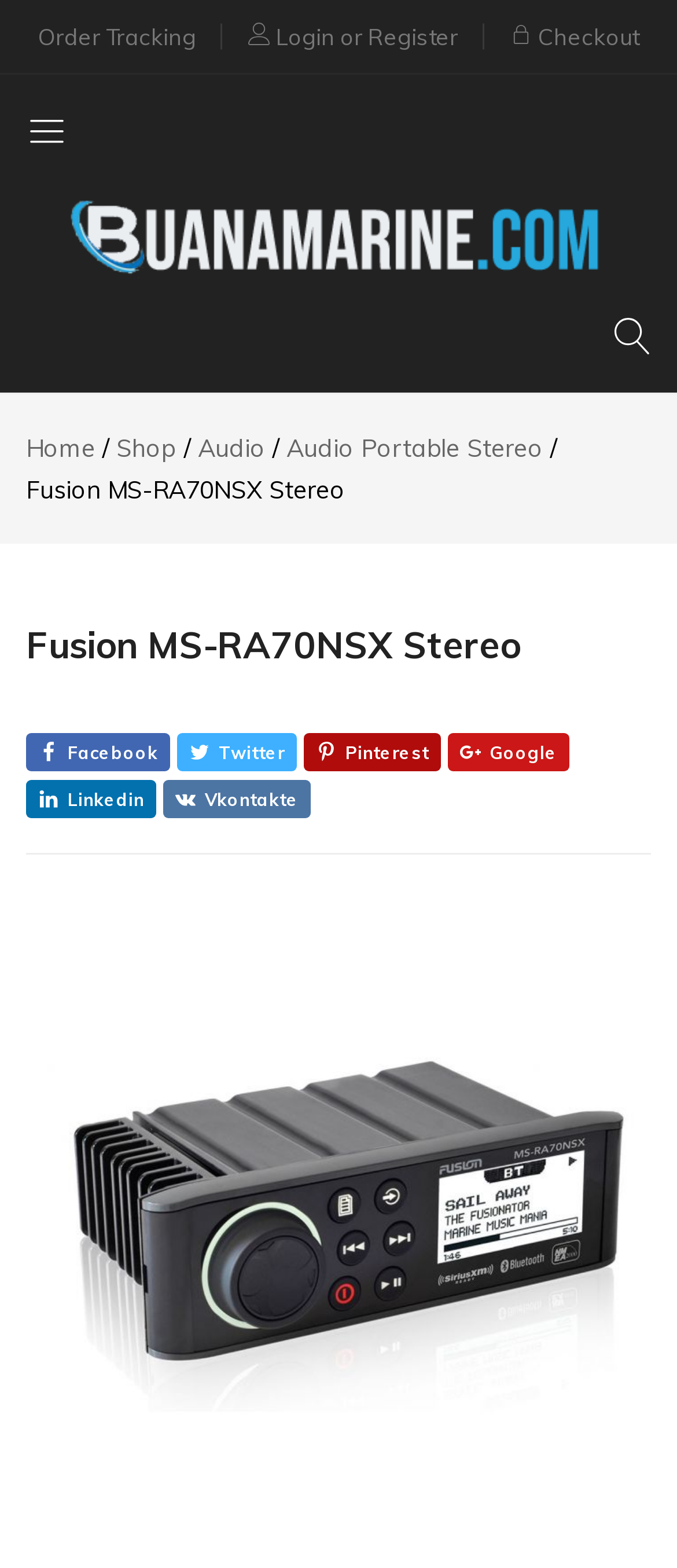Using the details from the image, please elaborate on the following question: What is the name of the company?

The name of the company can be found in the link element with the text 'Buana Marine' which is located at the top of the webpage, near the 'Home' and 'Shop' links.